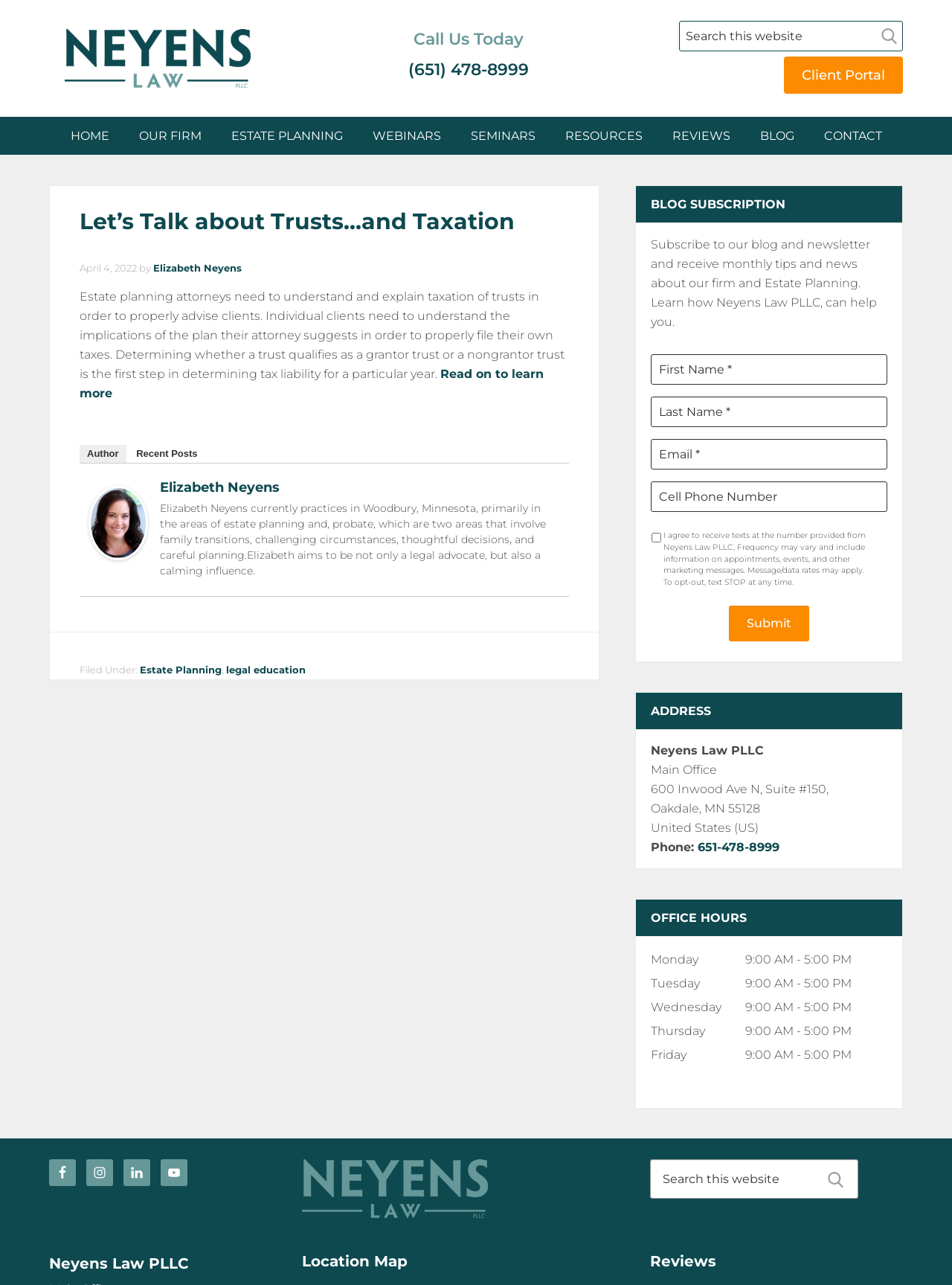Locate the bounding box coordinates of the clickable area needed to fulfill the instruction: "Subscribe to our blog and newsletter".

[0.684, 0.185, 0.921, 0.256]